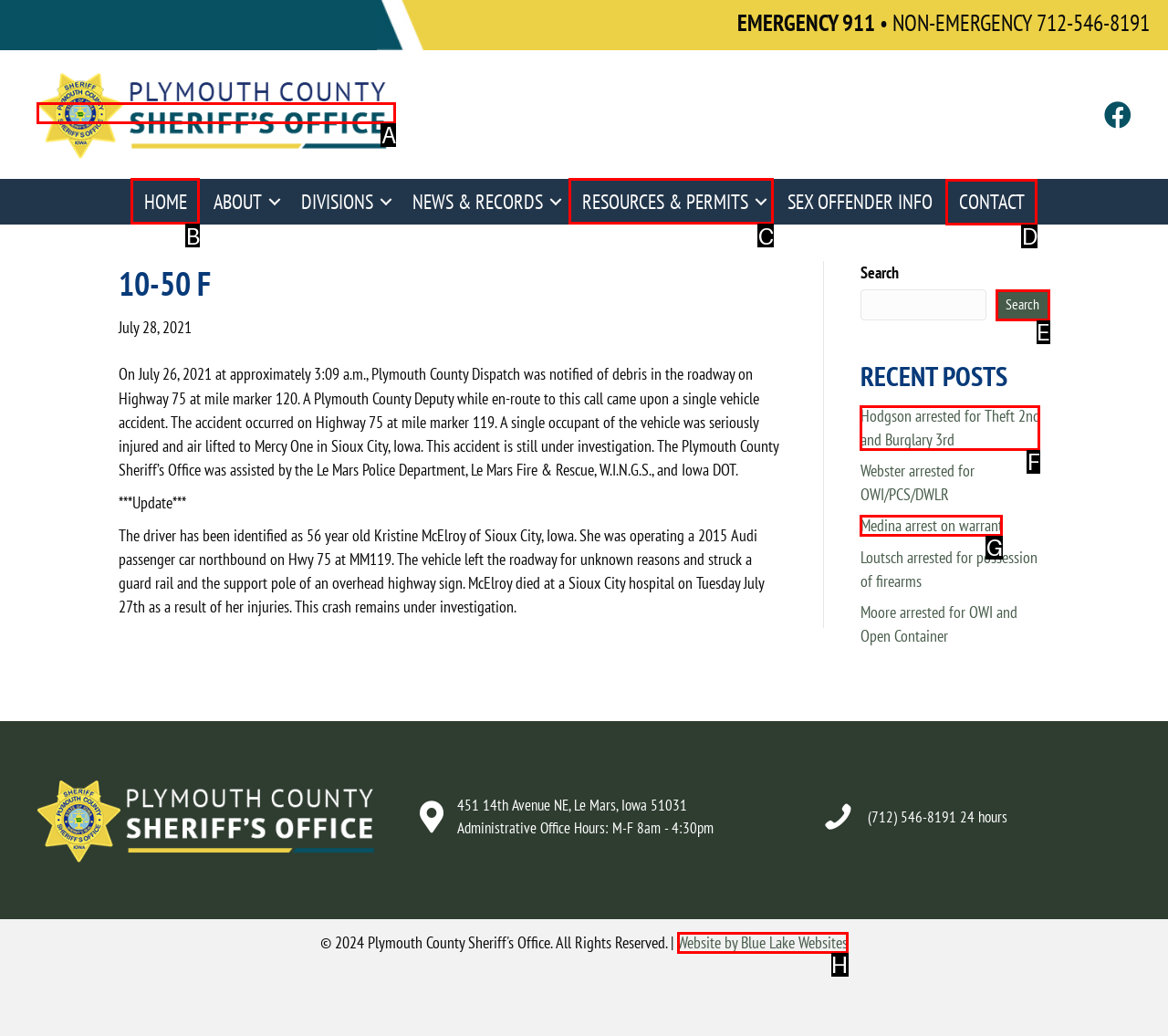From the given options, indicate the letter that corresponds to the action needed to complete this task: Contact the Plymouth County Sheriff's Office. Respond with only the letter.

D